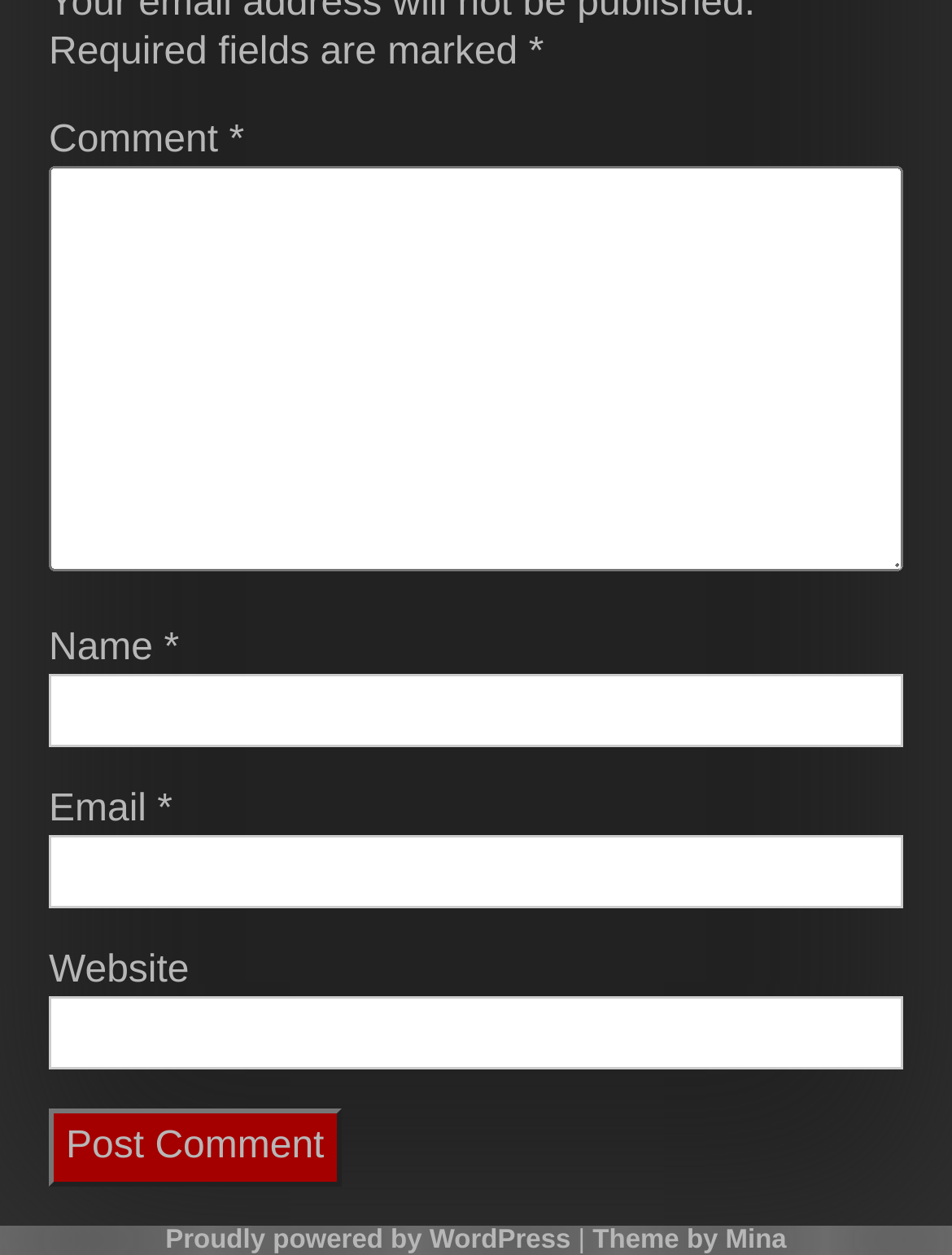What is the minimum number of fields that must be filled in?
Answer the question with a thorough and detailed explanation.

There are three fields marked with an asterisk symbol, which indicates that they are required to be filled in. These fields are 'Comment', 'Name', and 'Email'.